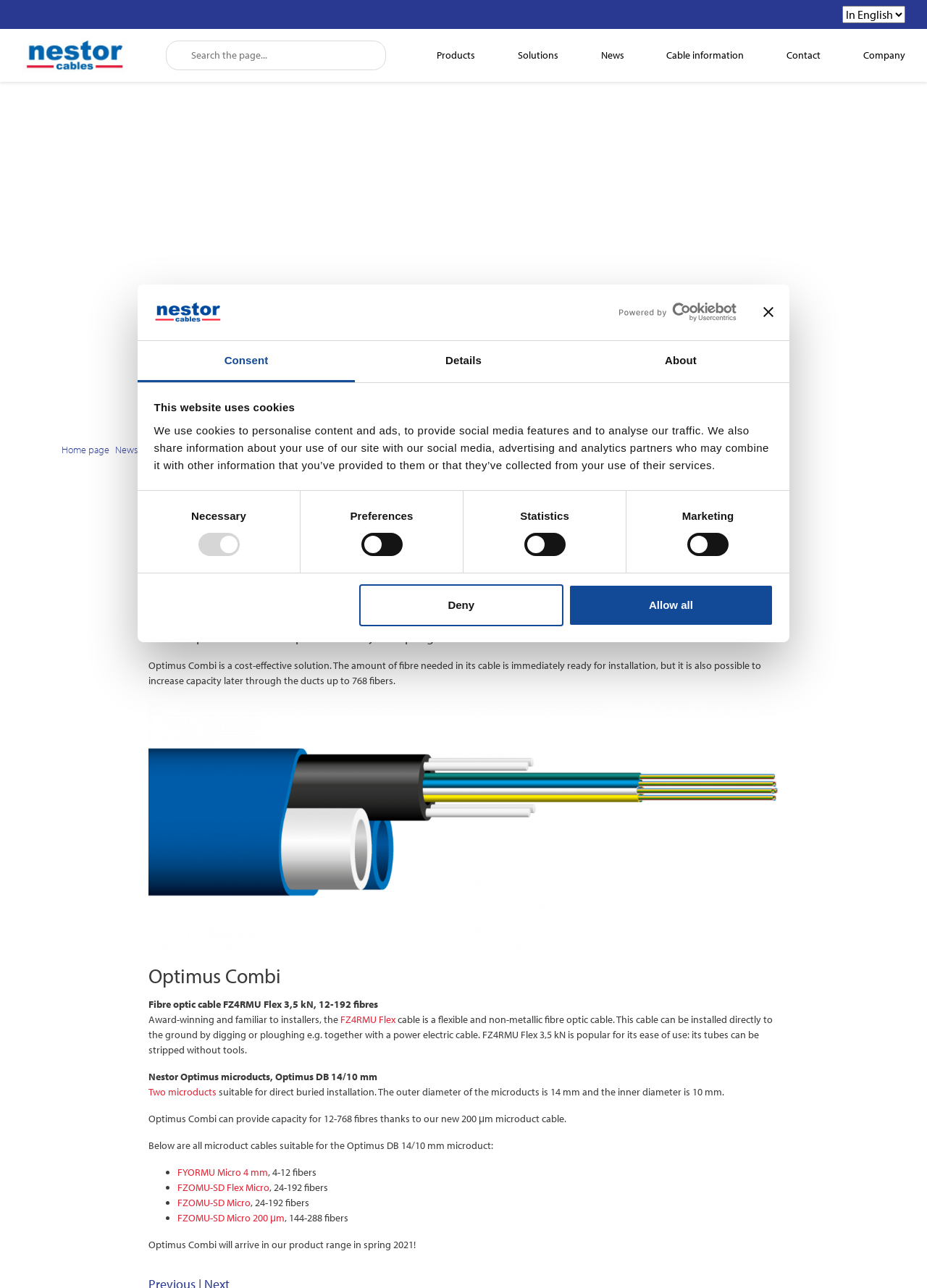Reply to the question with a single word or phrase:
What is the outer diameter of the microducts?

14 mm